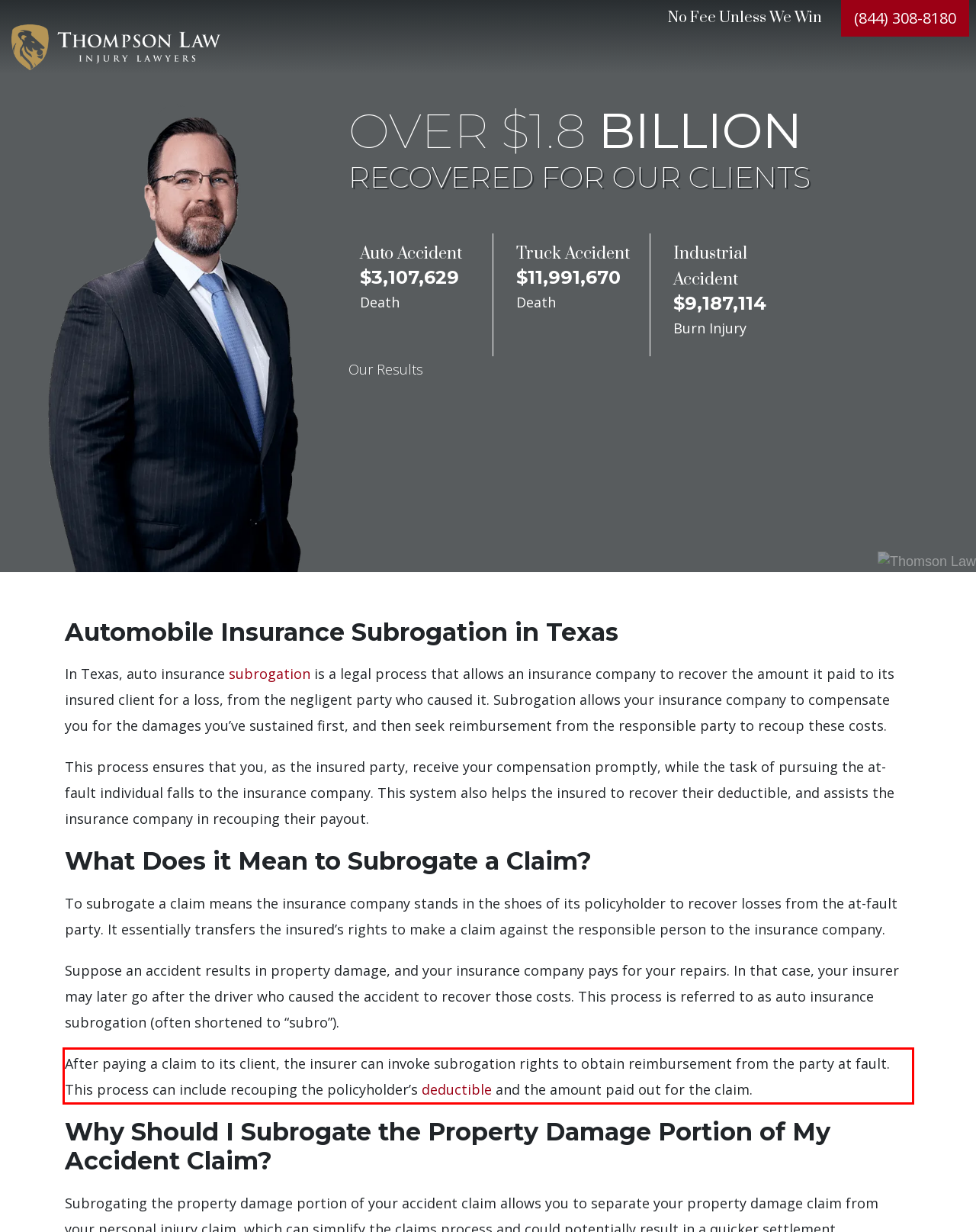Please analyze the provided webpage screenshot and perform OCR to extract the text content from the red rectangle bounding box.

After paying a claim to its client, the insurer can invoke subrogation rights to obtain reimbursement from the party at fault. This process can include recouping the policyholder’s deductible and the amount paid out for the claim.